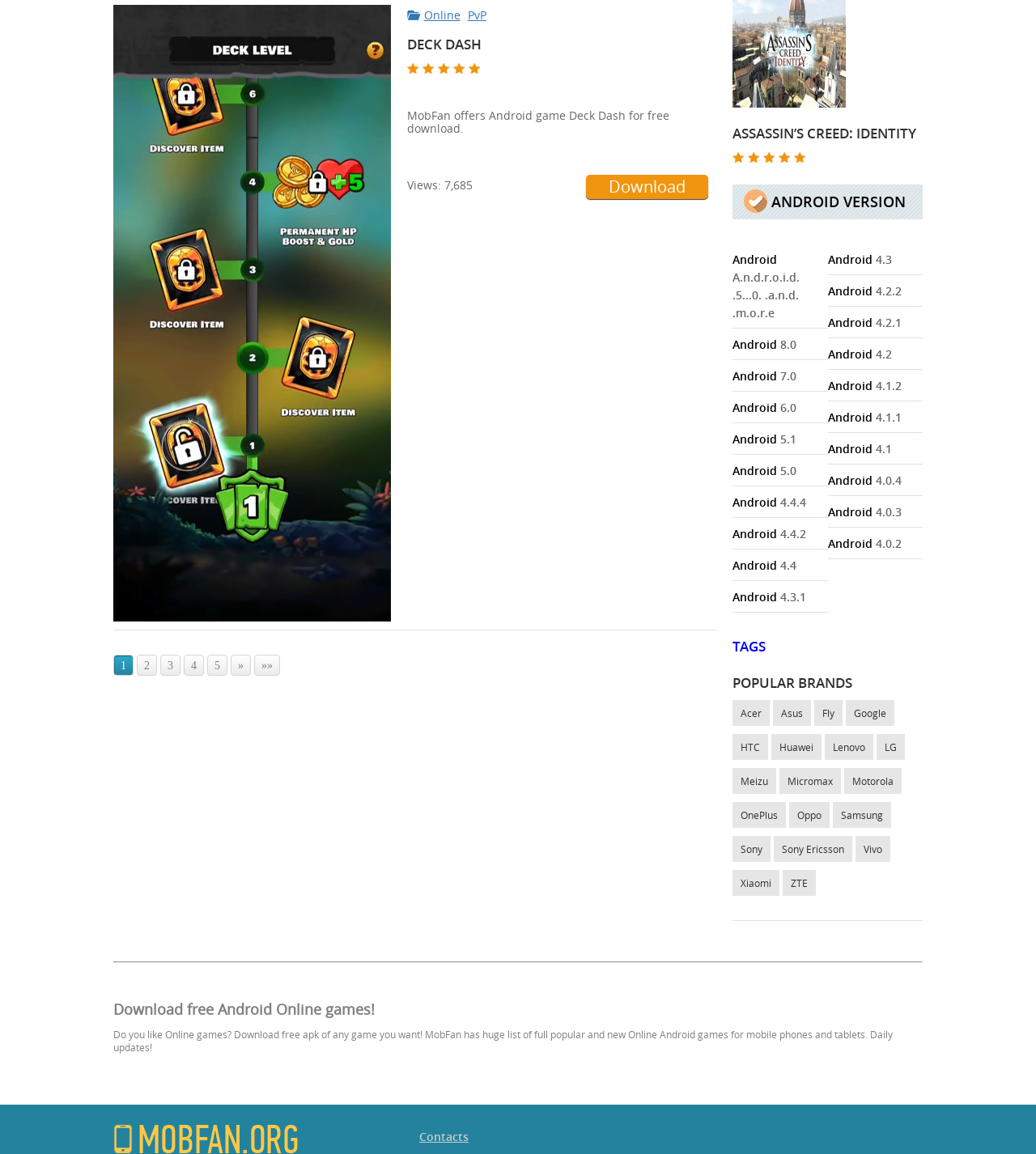What is the category of the game Assassin’s Creed: Identity?
Kindly answer the question with as much detail as you can.

The link element with the text 'ASSASSIN’S CREED: IDENTITY' is located near the text 'ANDROID VERSION', which suggests that the game Assassin’s Creed: Identity is an Android game.